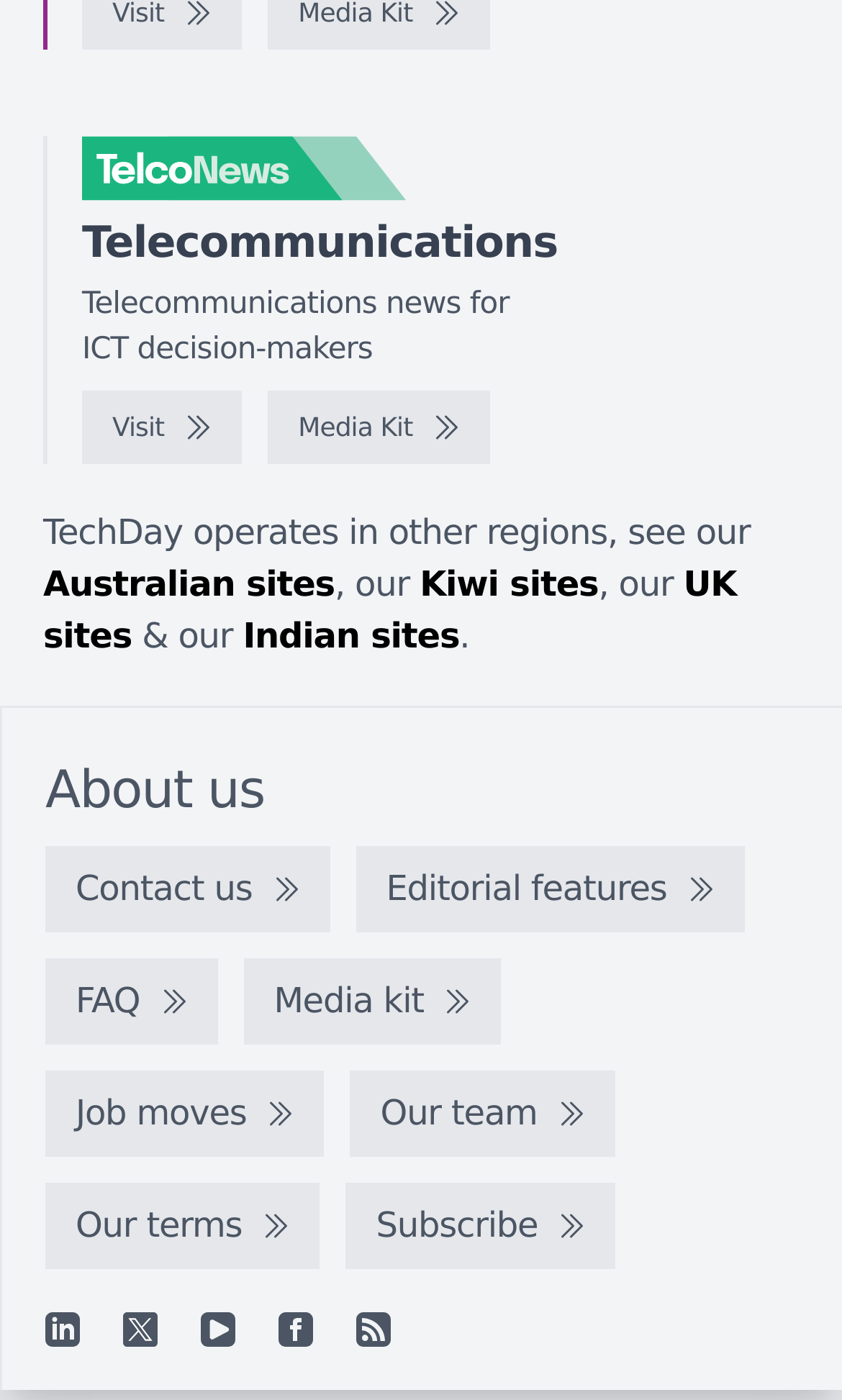What is the main topic of this website?
Ensure your answer is thorough and detailed.

The main topic of this website is indicated by the static text 'Telecommunications' located at the top of the webpage, which suggests that the website is related to telecommunications news and information.